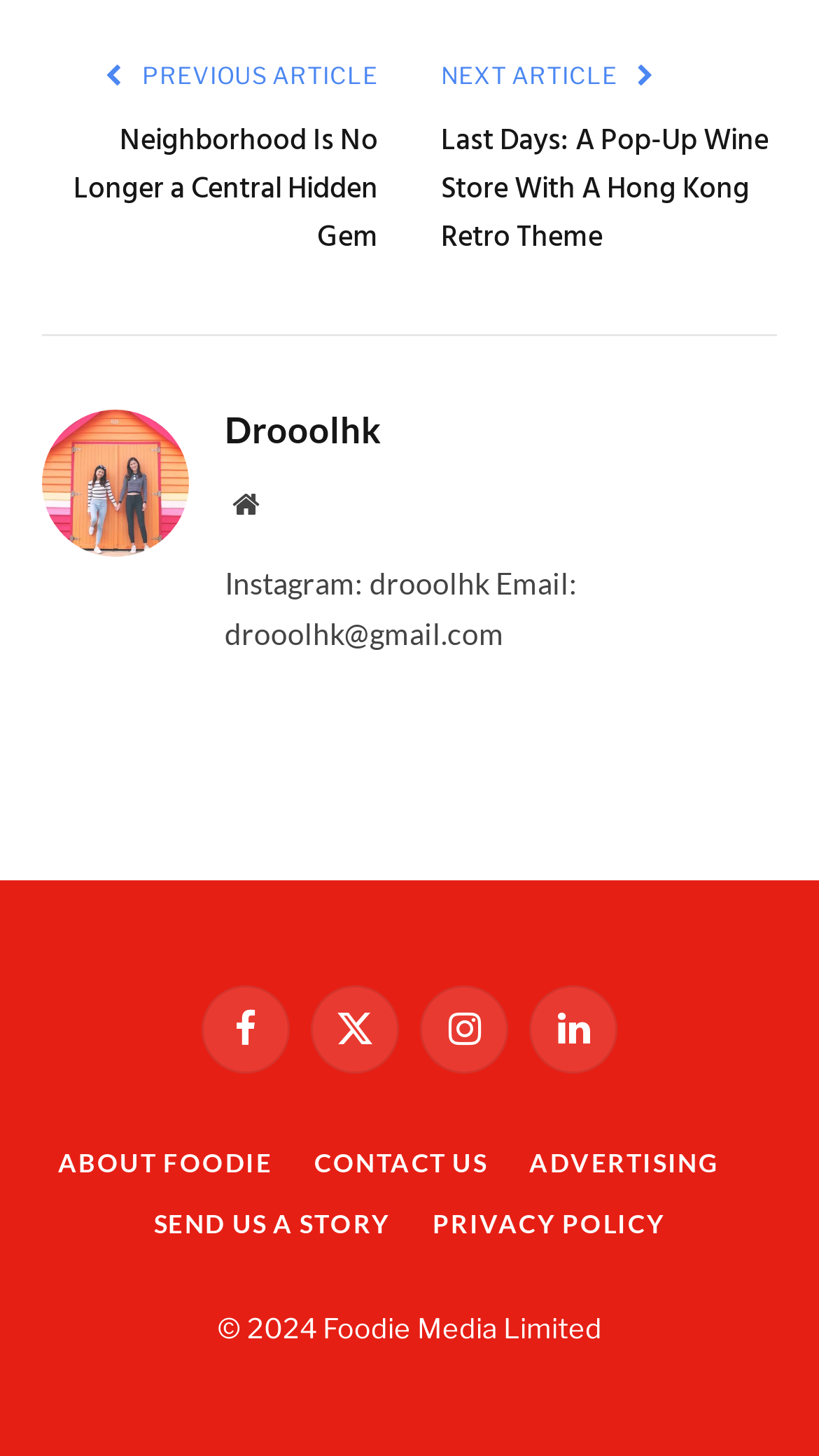How many social media links are there?
Please provide a single word or phrase as your answer based on the screenshot.

4